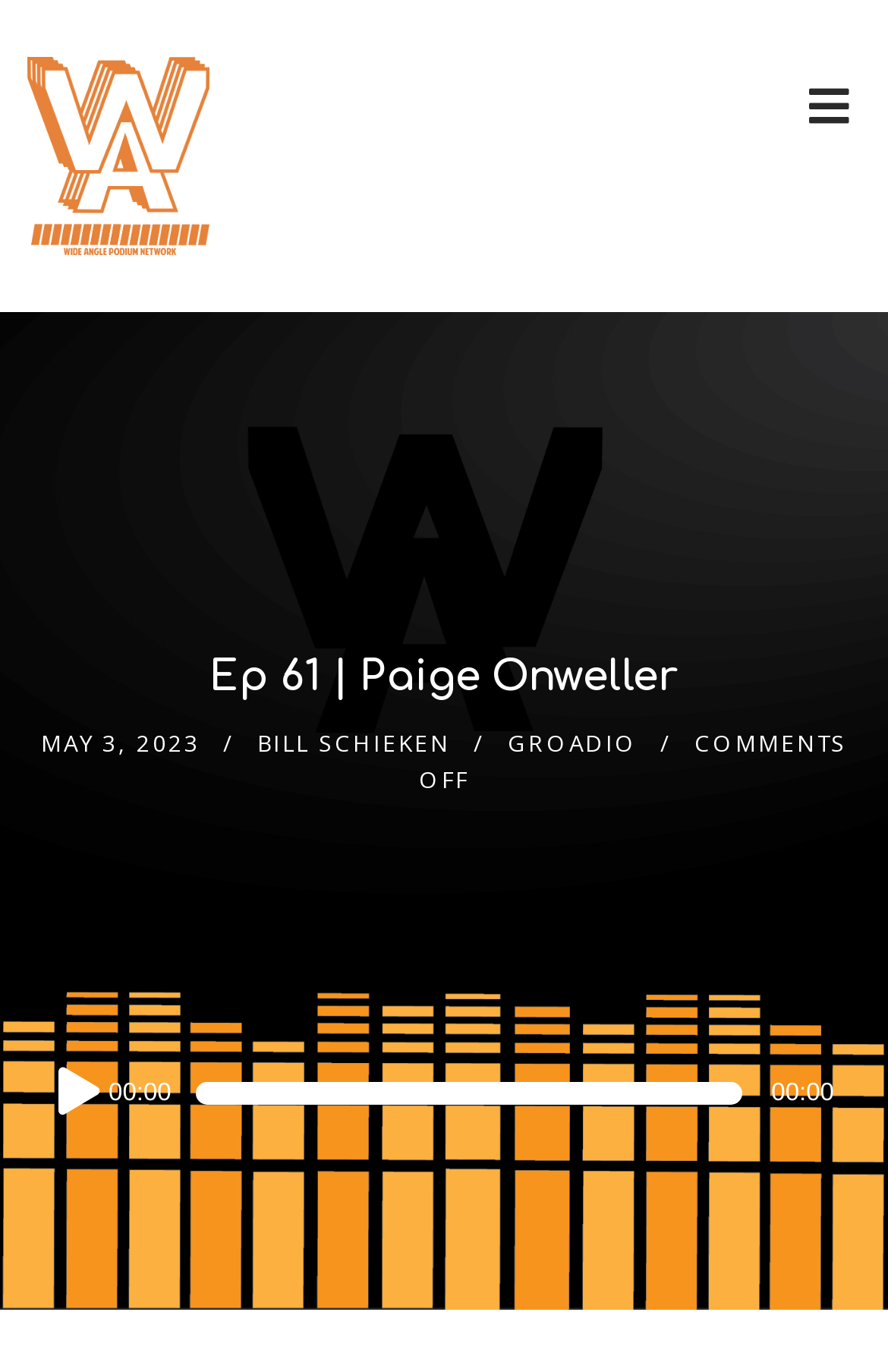What is the date of the podcast episode?
Based on the visual details in the image, please answer the question thoroughly.

I found the date by looking at the StaticText element with the text 'MAY 3, 2023' which is located below the heading element with the episode title.